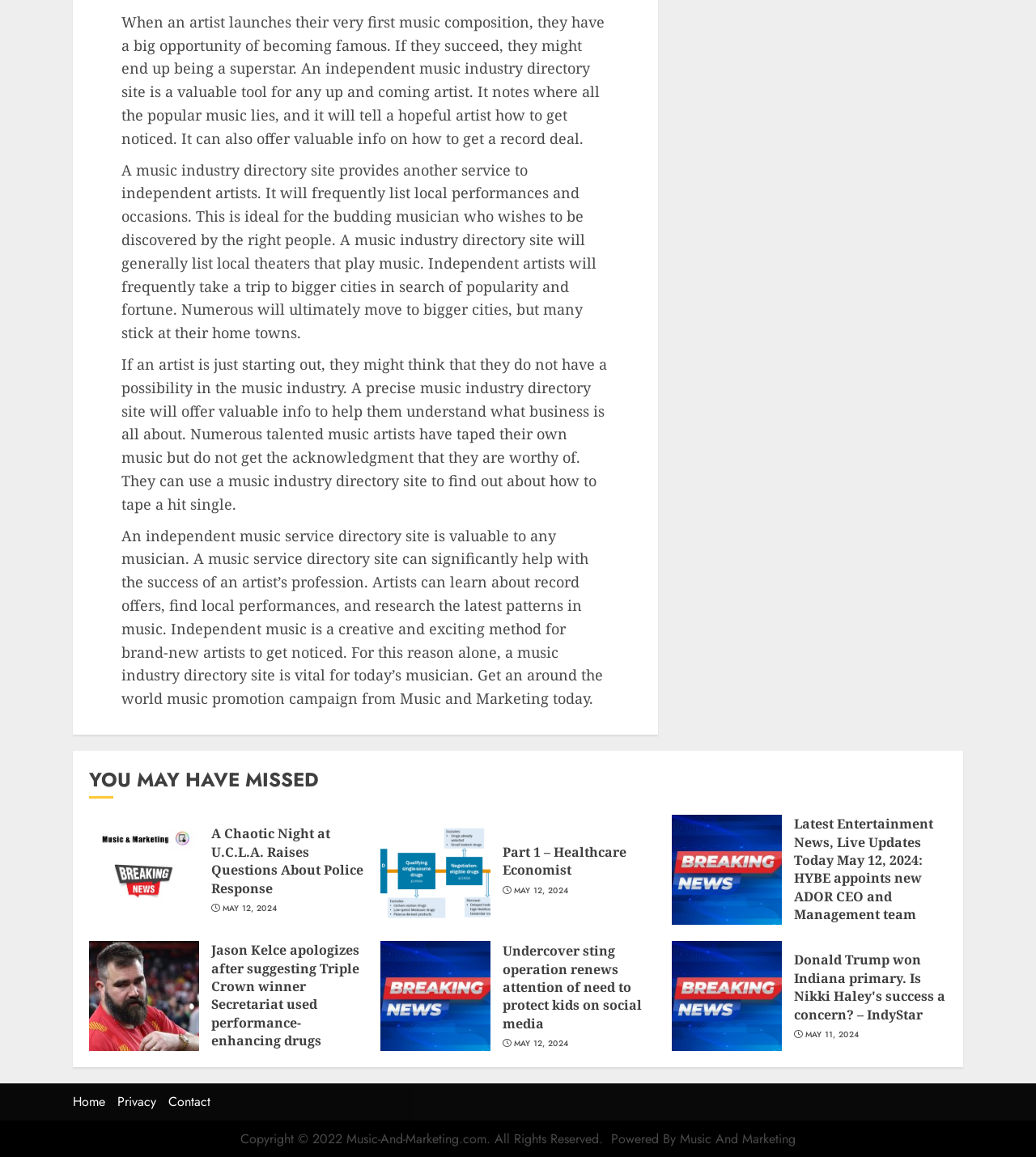Identify the bounding box for the element characterized by the following description: "May 11, 2024".

[0.777, 0.889, 0.829, 0.899]